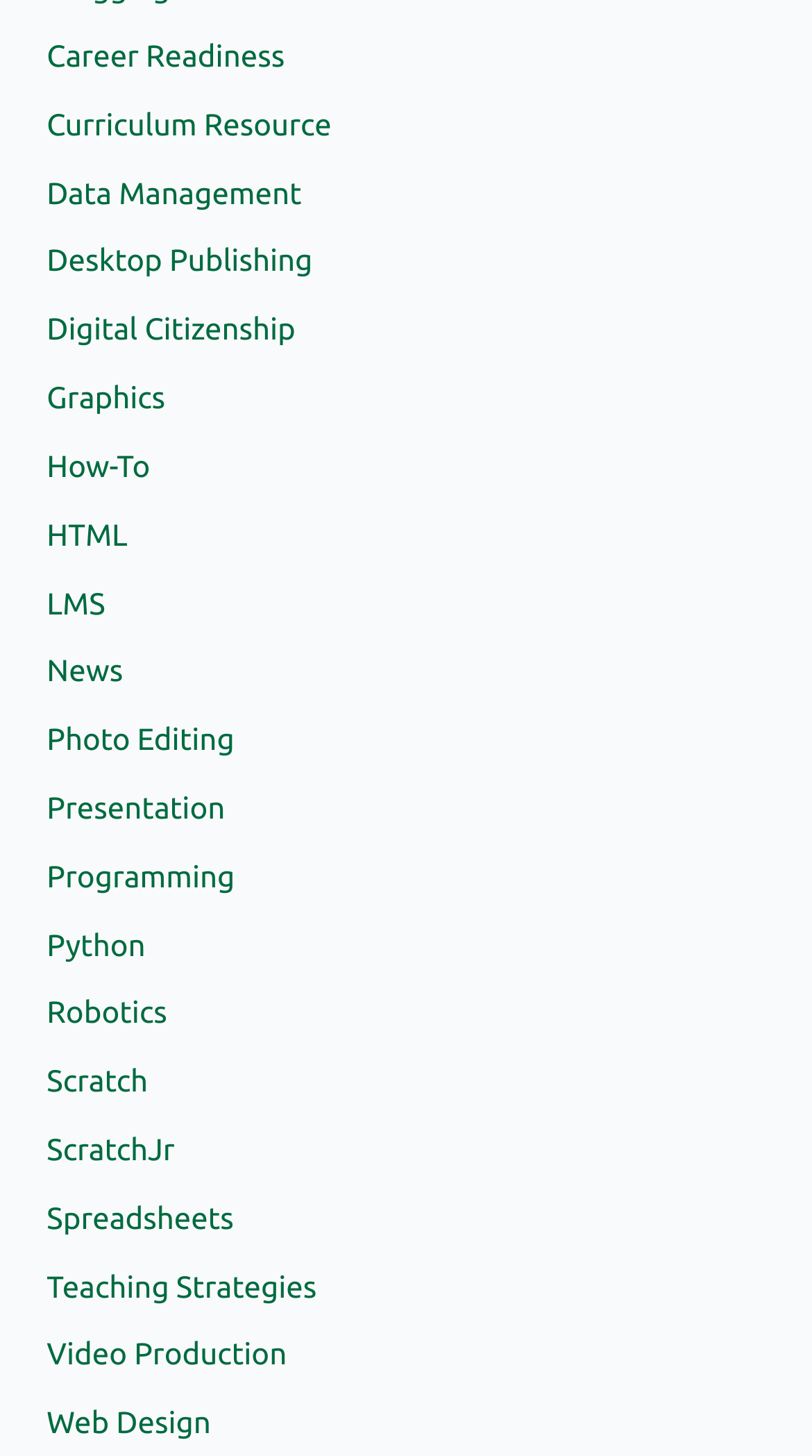Please identify the coordinates of the bounding box for the clickable region that will accomplish this instruction: "Explore Data Management".

[0.058, 0.12, 0.372, 0.144]